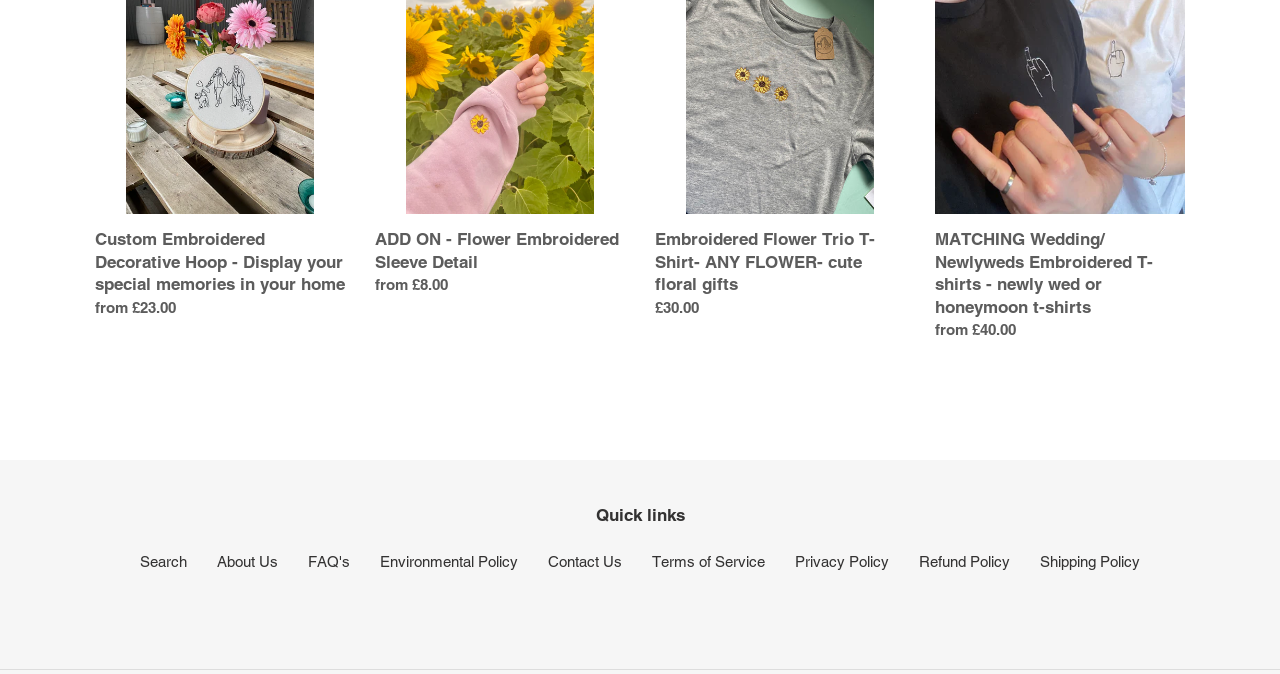What is the highest price mentioned?
Could you answer the question in a detailed manner, providing as much information as possible?

The highest price mentioned is £40.00, which is found in the fourth DescriptionList element, specifically in the StaticText element with the text 'from £40.00'.